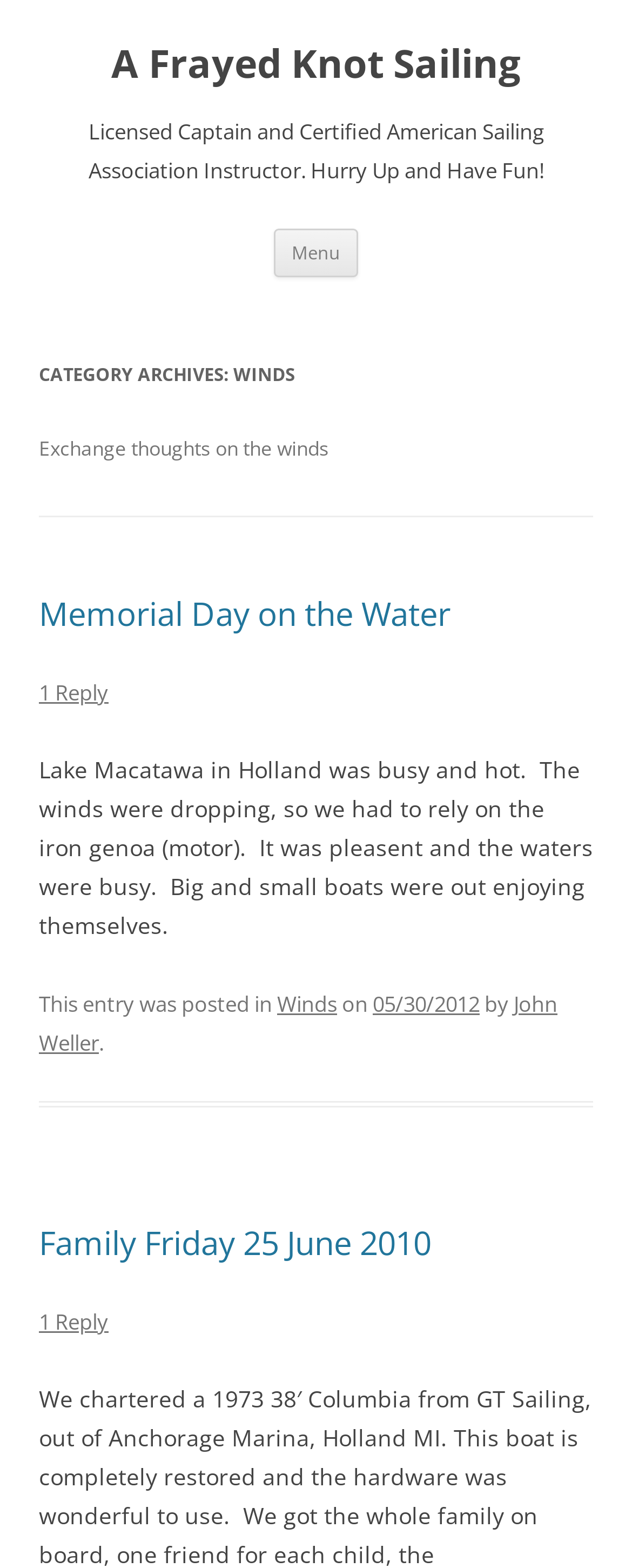Identify the bounding box coordinates for the UI element described as follows: "Memorial Day on the Water". Ensure the coordinates are four float numbers between 0 and 1, formatted as [left, top, right, bottom].

[0.062, 0.378, 0.713, 0.406]